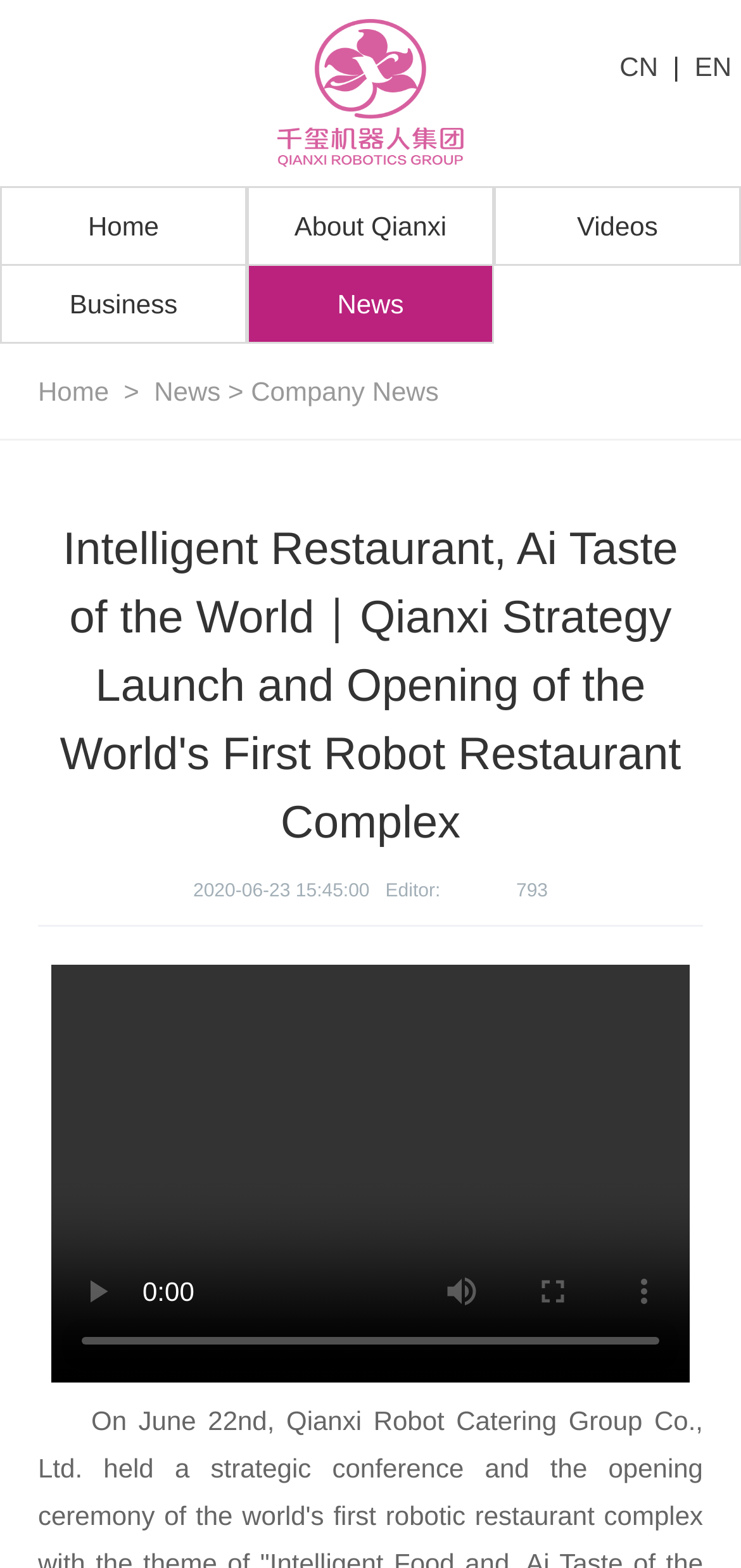Use a single word or phrase to answer the question: 
What is the date of the news article?

2020-06-23